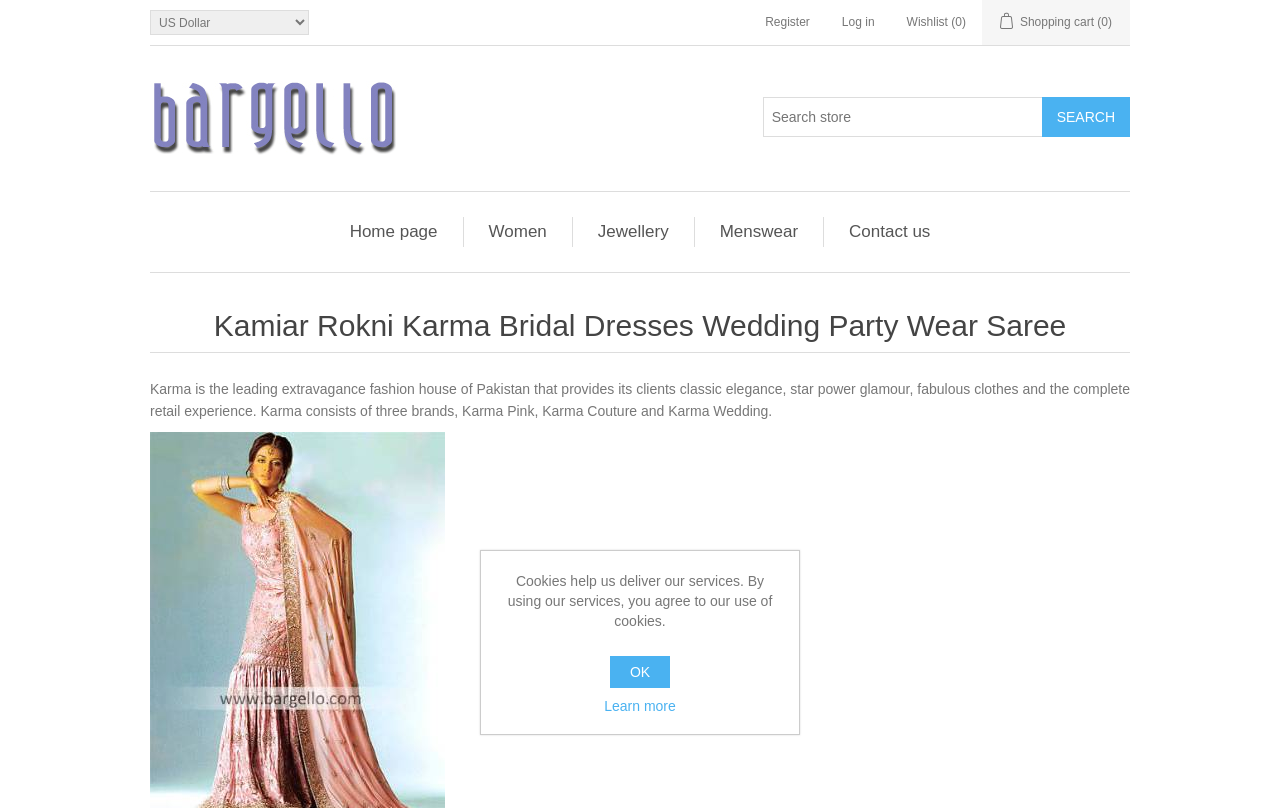What is the position of the 'Log in' link?
Please ensure your answer to the question is detailed and covers all necessary aspects.

The 'Log in' link has a bounding box with y1 and y2 coordinates that are close to 0, indicating that it is located at the top of the page. Its x1 and x2 coordinates are also relatively high, indicating that it is positioned towards the right side of the page.